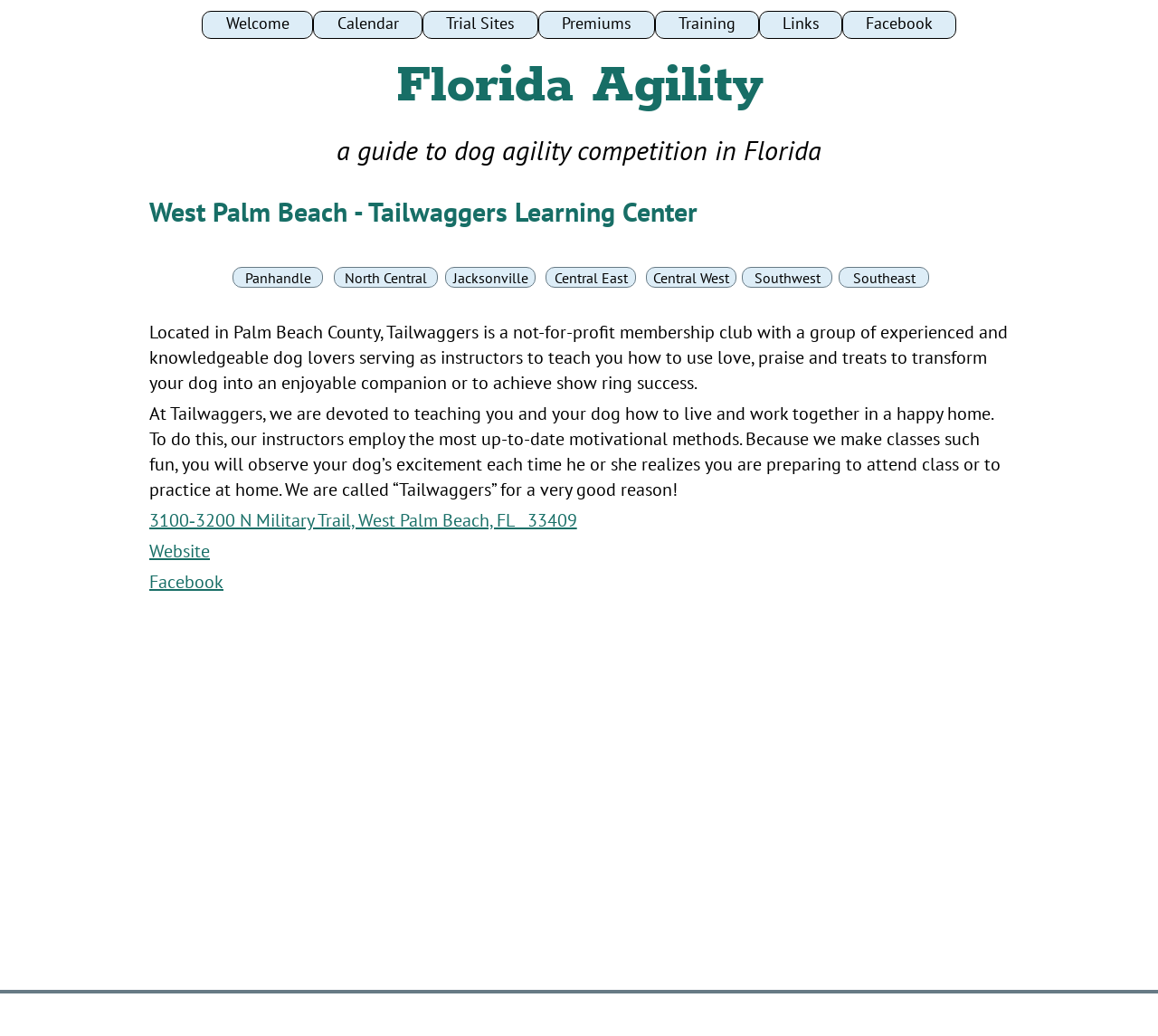Please locate the bounding box coordinates for the element that should be clicked to achieve the following instruction: "Click on Florida Agility". Ensure the coordinates are given as four float numbers between 0 and 1, i.e., [left, top, right, bottom].

[0.341, 0.052, 0.659, 0.114]